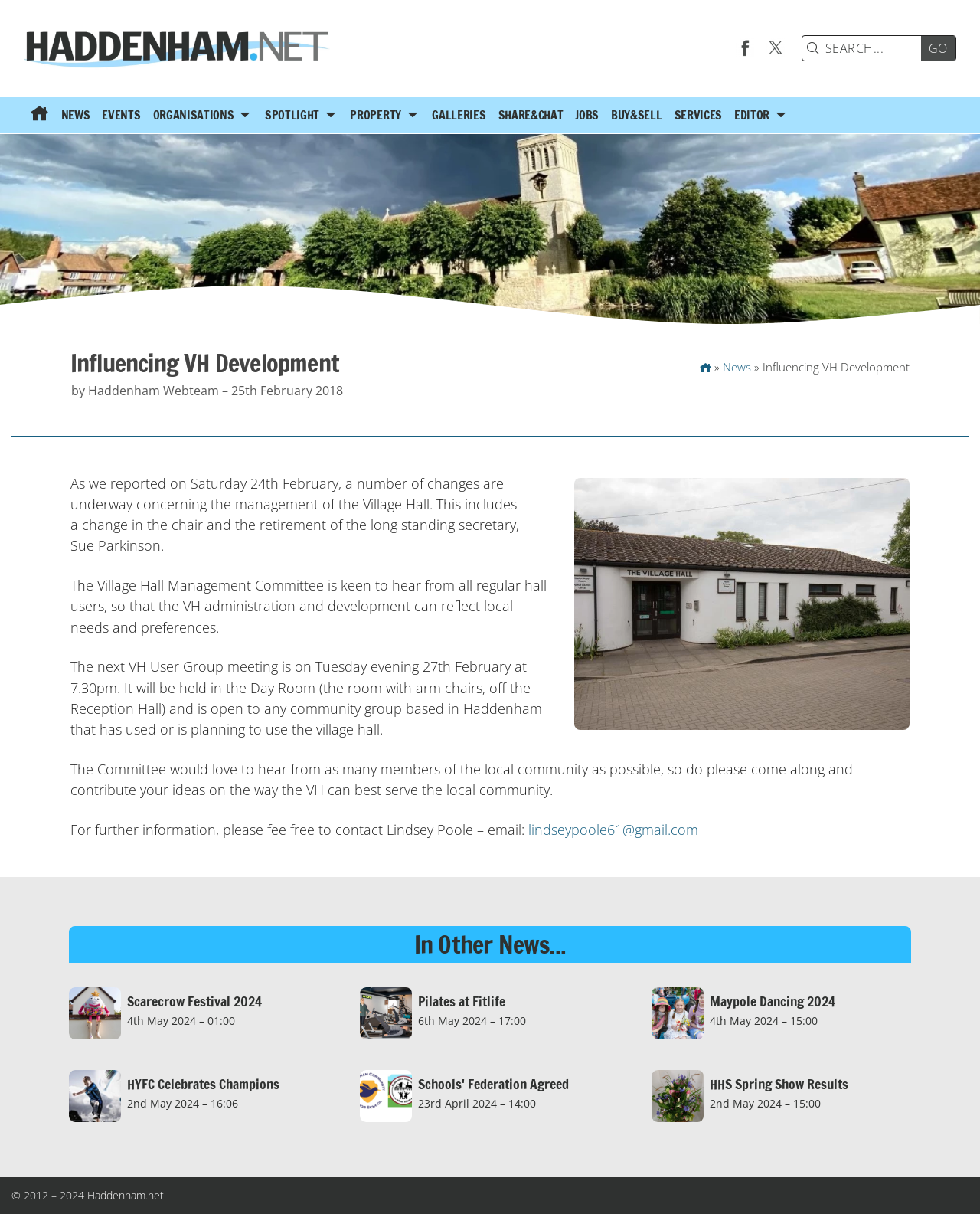What is the name of the village hall management committee's chair?
Answer the question with as much detail as you can, using the image as a reference.

The webpage reports on changes in the management of the Village Hall, including a change in the chair, but it does not mention the name of the new chair.